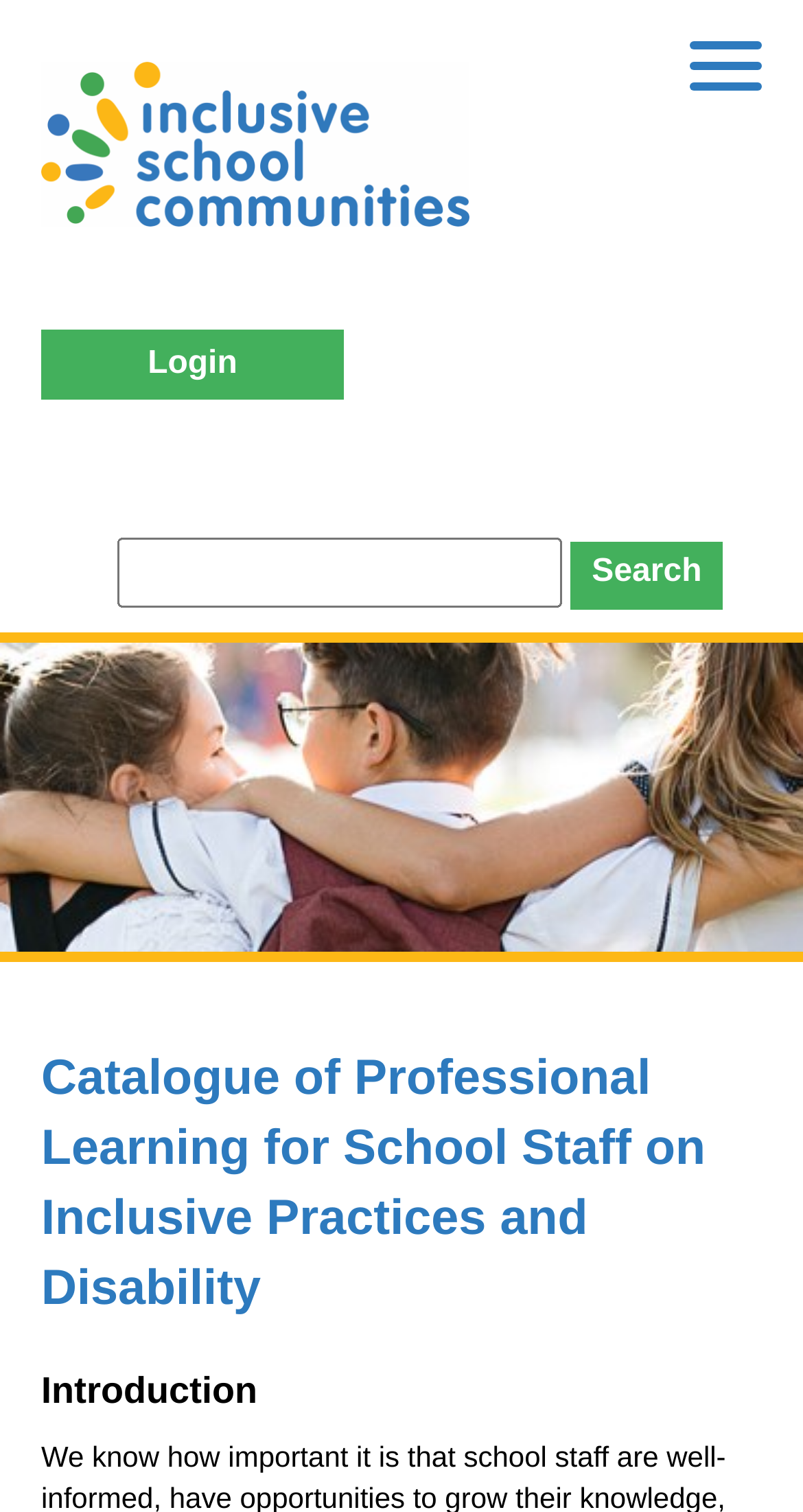What is the function of the link 'Inclusive School Communities'?
Using the image as a reference, answer the question with a short word or phrase.

To navigate to a related page